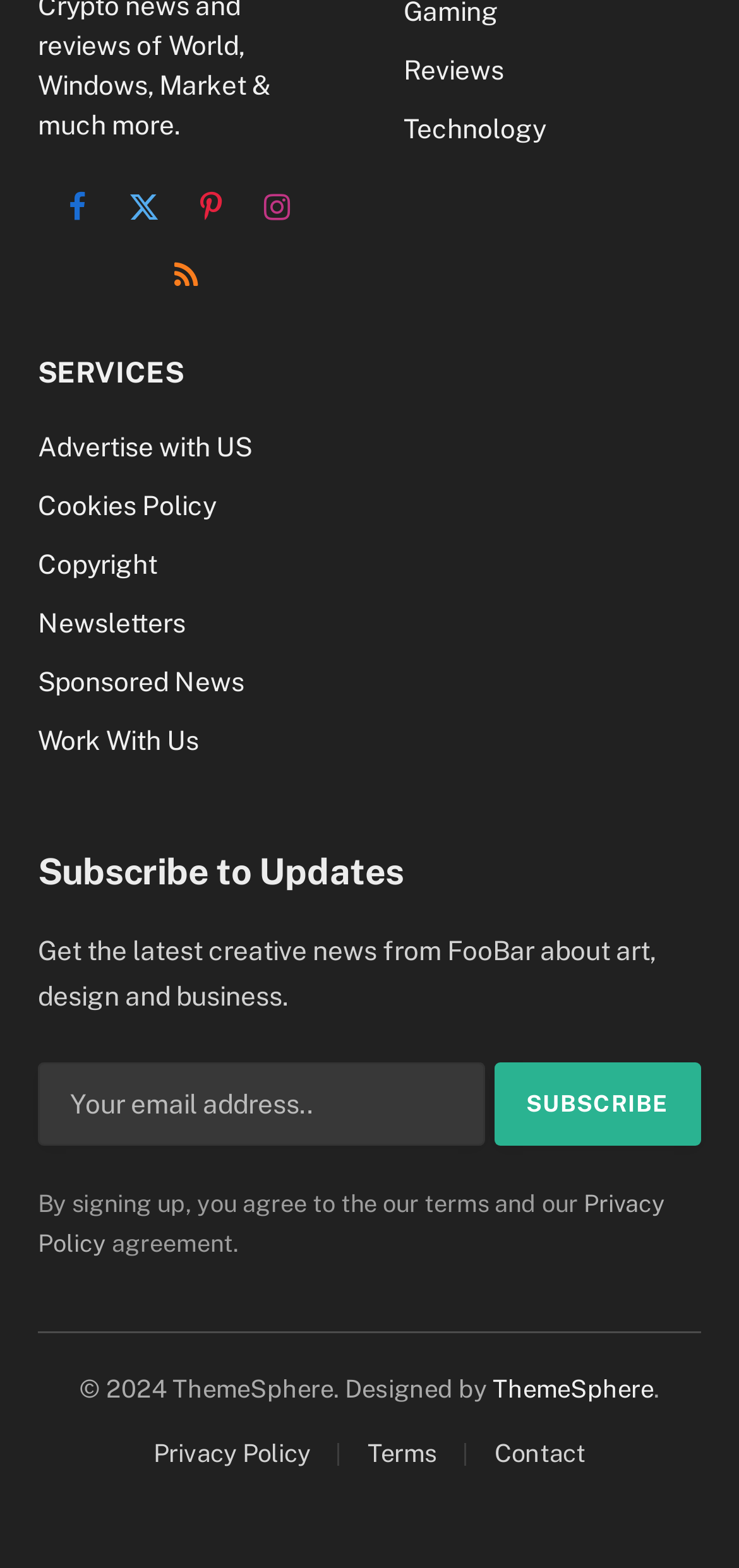What is the name of the company that designed the website?
Use the image to answer the question with a single word or phrase.

ThemeSphere